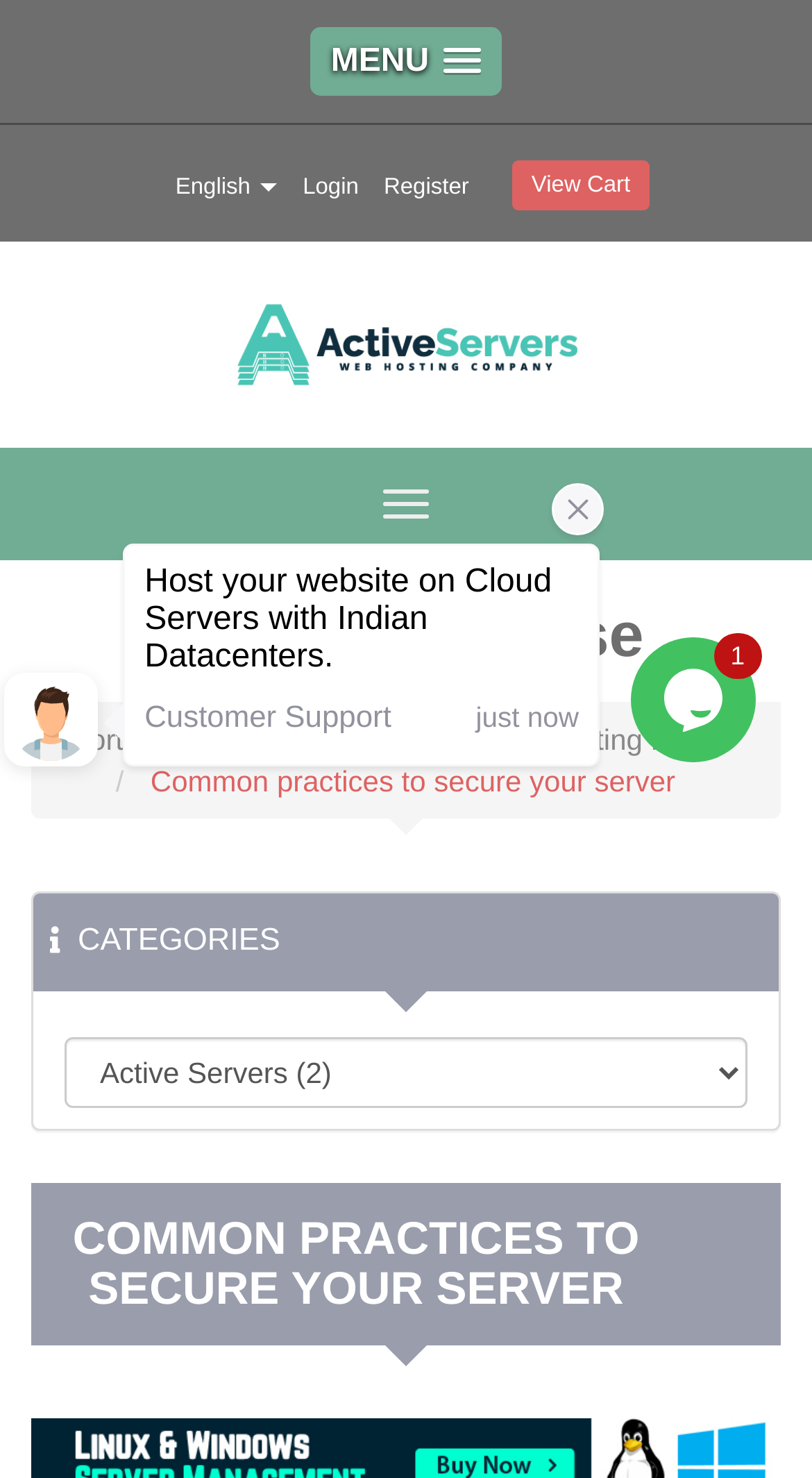Please find the bounding box coordinates of the element that you should click to achieve the following instruction: "View your cart". The coordinates should be presented as four float numbers between 0 and 1: [left, top, right, bottom].

[0.631, 0.109, 0.799, 0.142]